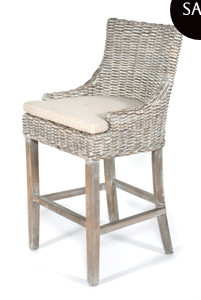Explain the image thoroughly, highlighting all key elements.

This image showcases a stylish bar stool featuring a woven design in a soft, natural finish that adds a touch of elegance to any space. The stool's comfortably cushioned seat is upholstered in a light fabric, providing both comfort and style. Ideal for kitchen islands or home bars, this piece is currently marked with a "SALE" tag, suggesting a special promotional price. Its durable wooden legs enhance stability, making it a perfect choice for both casual and formal settings. This bar stool embodies a blend of rustic charm and modern aesthetics, perfect for enhancing your home decor.